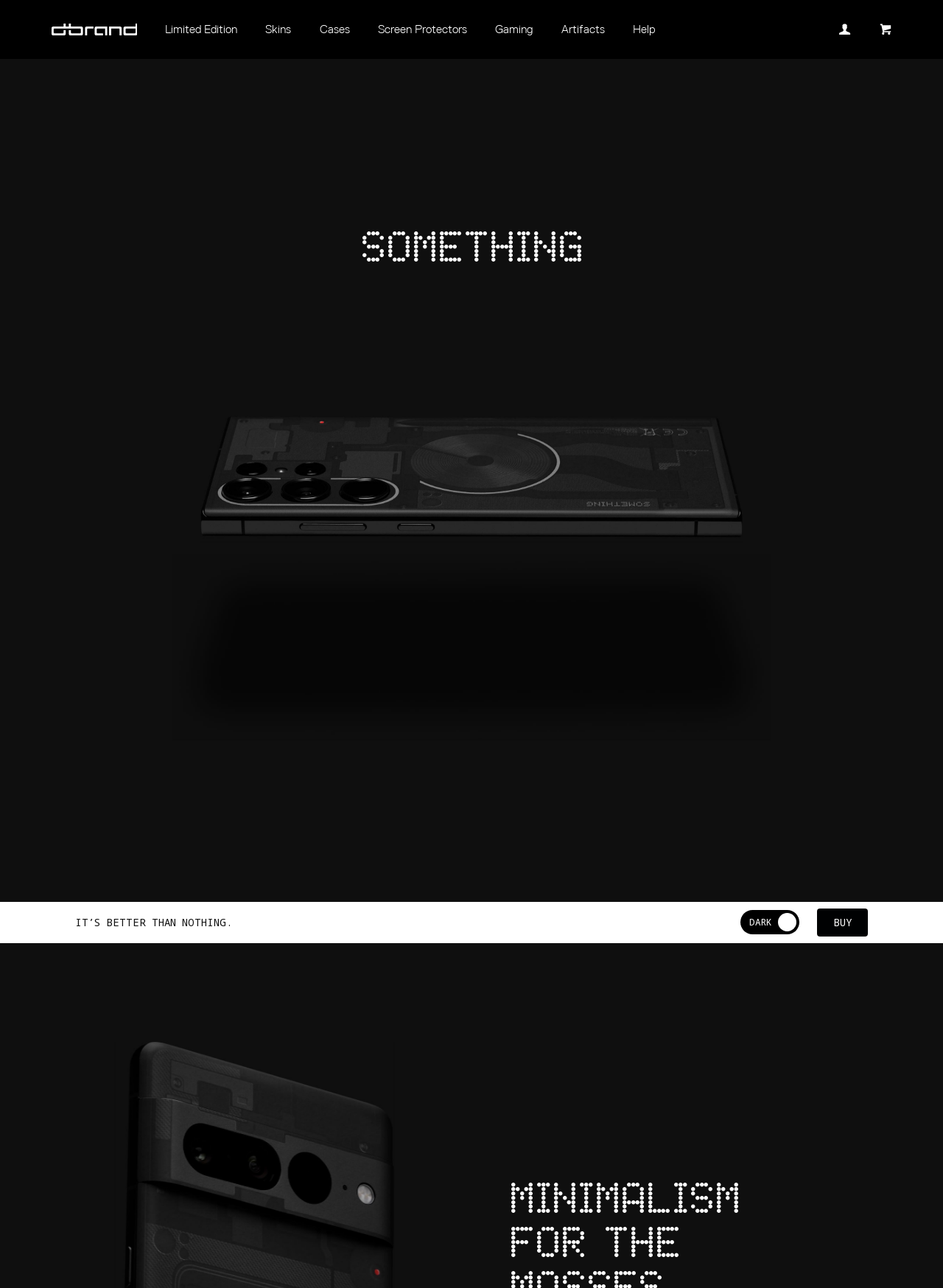What is the brand name of the website?
Using the details from the image, give an elaborate explanation to answer the question.

The brand name of the website can be determined by looking at the top-left corner of the webpage, where the link 'dbrand' is located, which suggests that it is the brand name of the website.